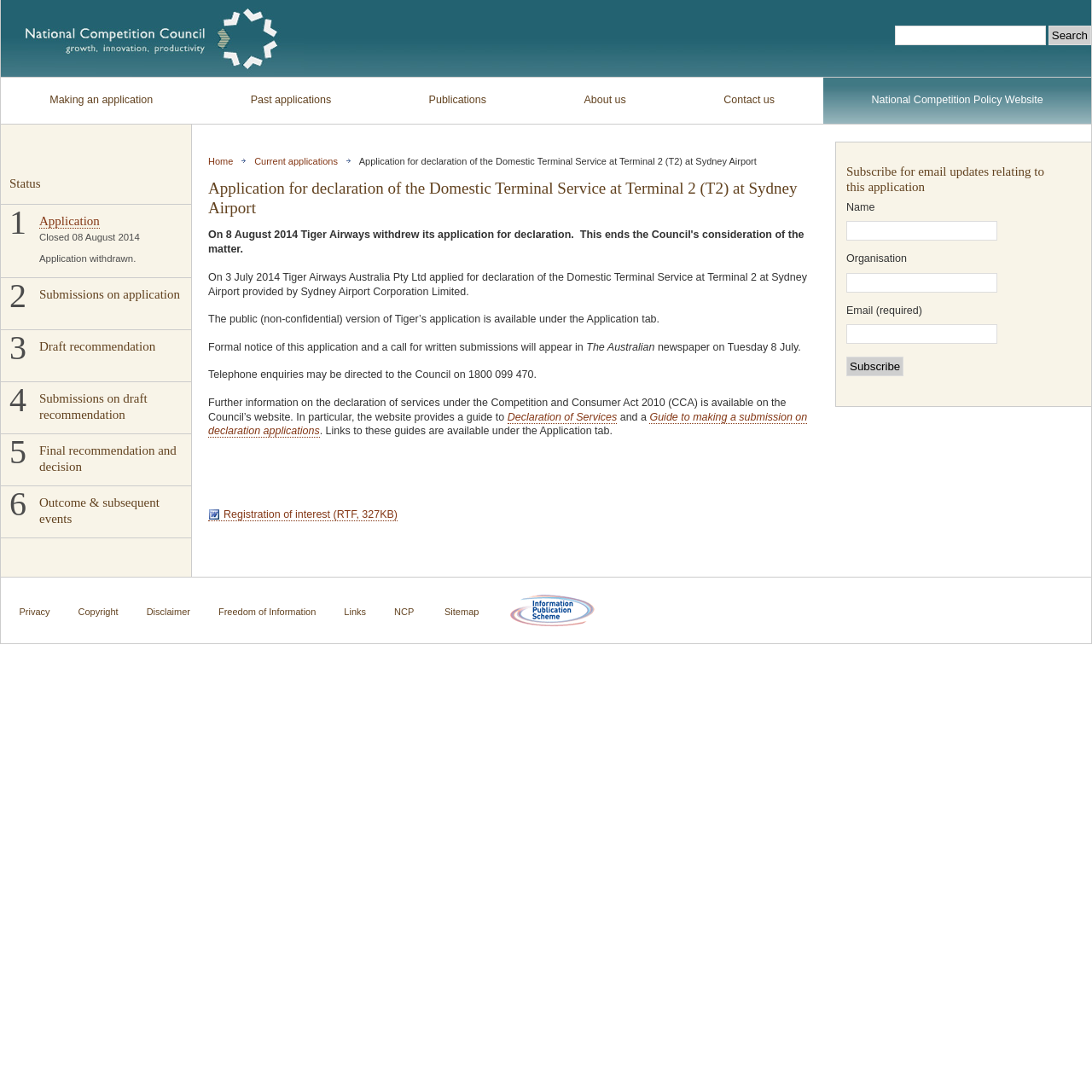Identify the bounding box coordinates of the part that should be clicked to carry out this instruction: "Make an application".

[0.001, 0.071, 0.185, 0.113]